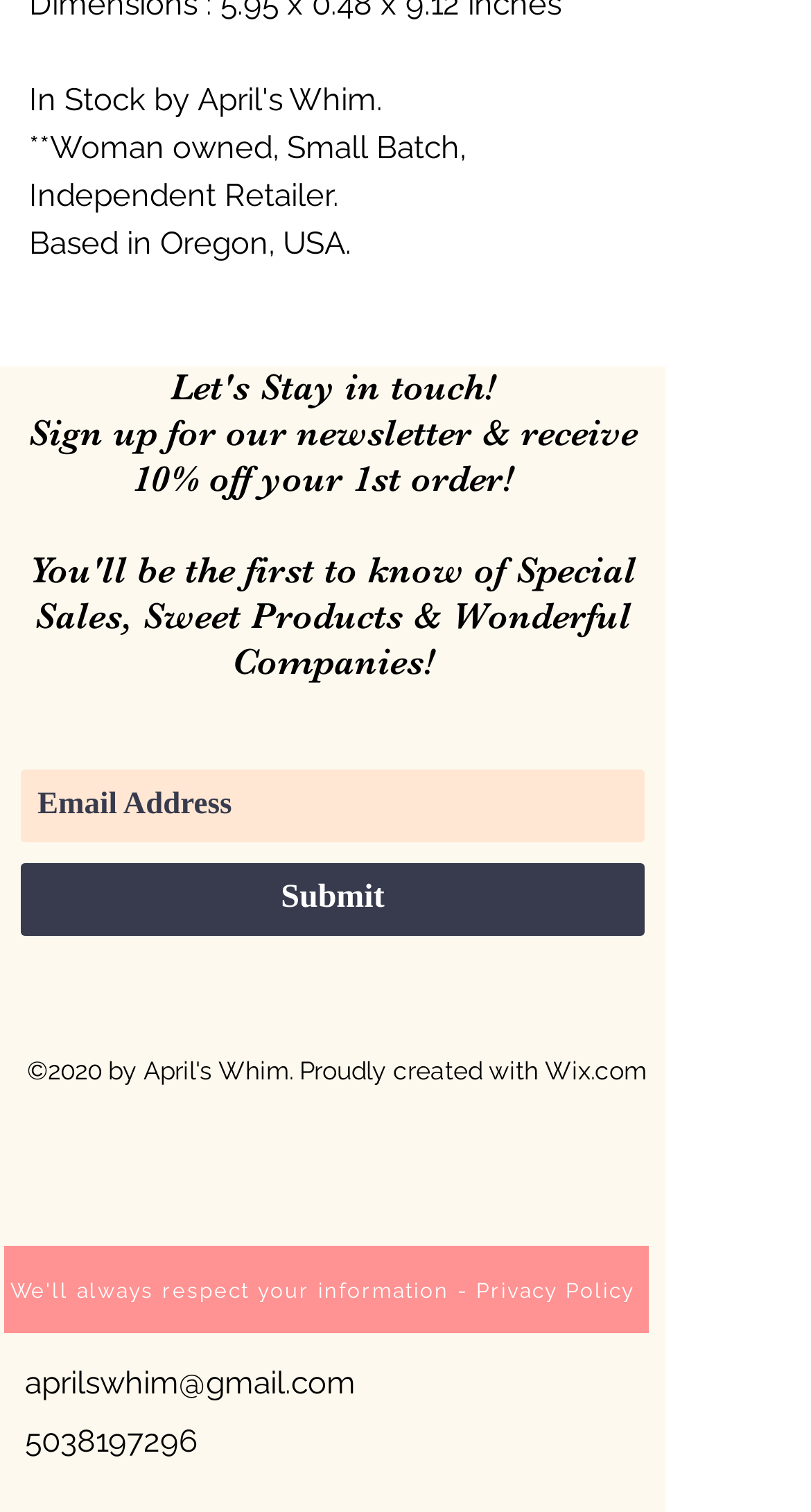Refer to the image and offer a detailed explanation in response to the question: What is the discount for the first order?

The discount for the first order can be found in the heading element, which states 'Sign up for our newsletter & receive 10% off your 1st order!'